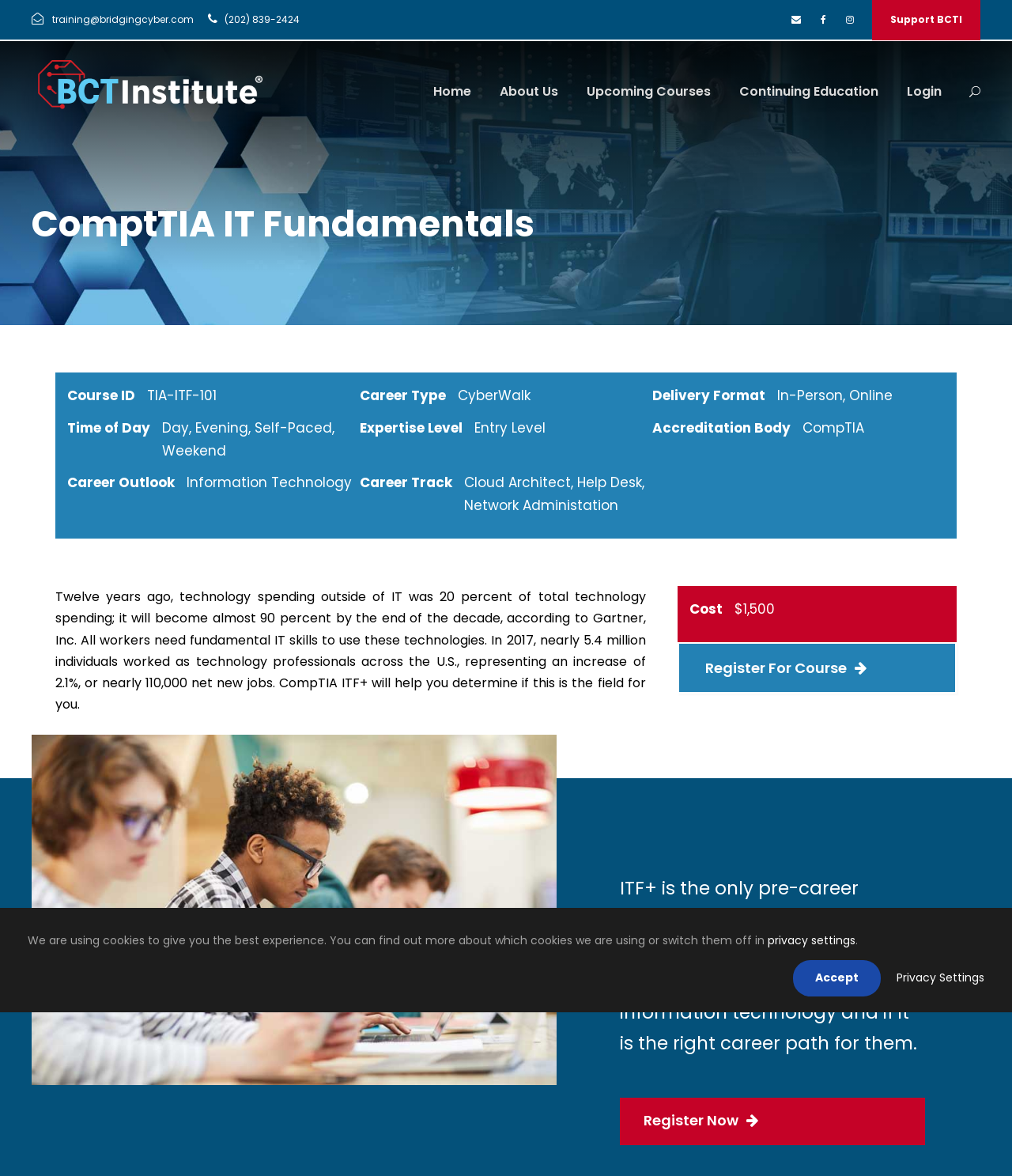Use a single word or phrase to respond to the question:
What is the cost of the ComptTIA ITF+ course?

$1,500